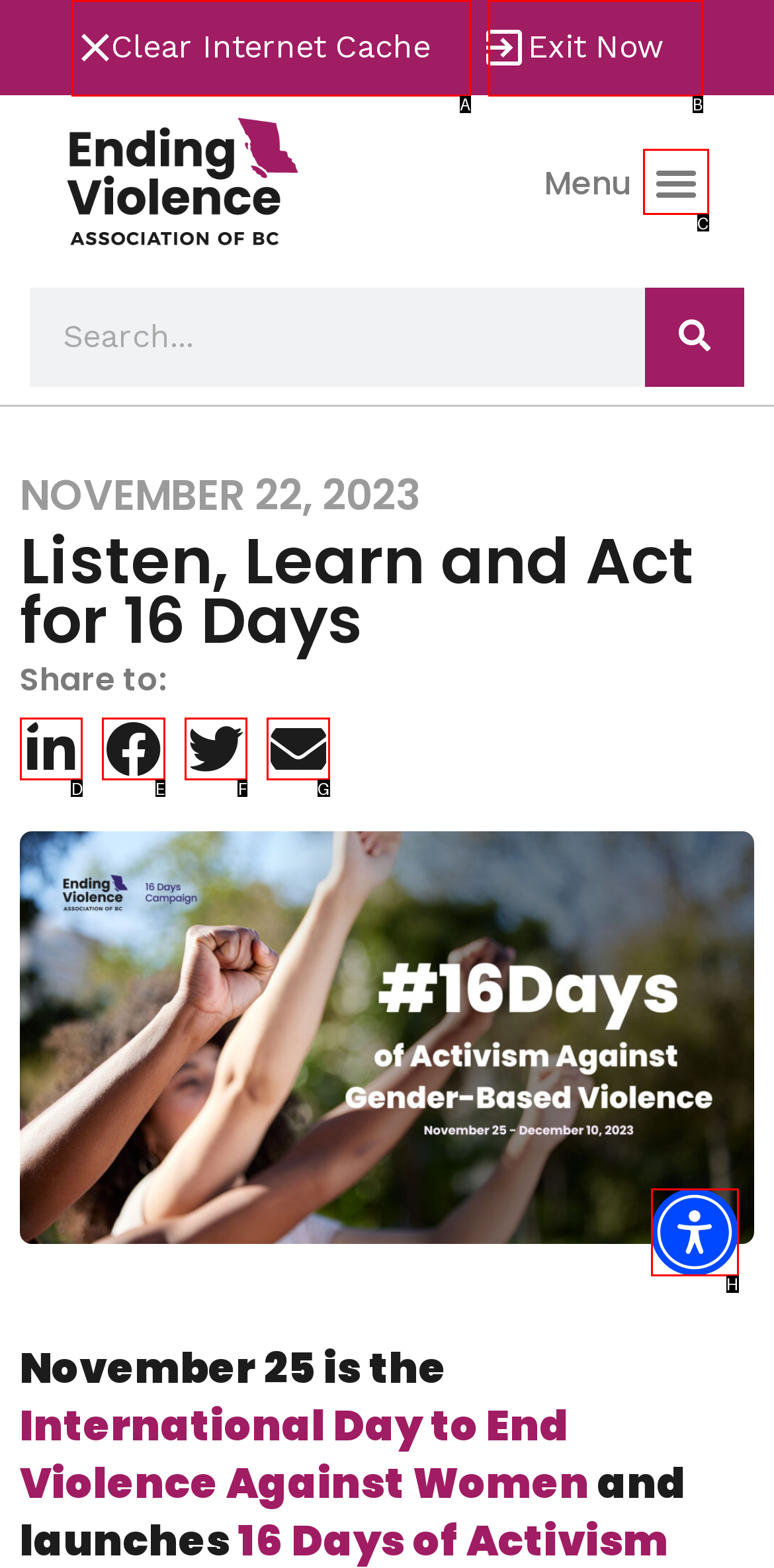Tell me which option best matches this description: Exit Now
Answer with the letter of the matching option directly from the given choices.

B